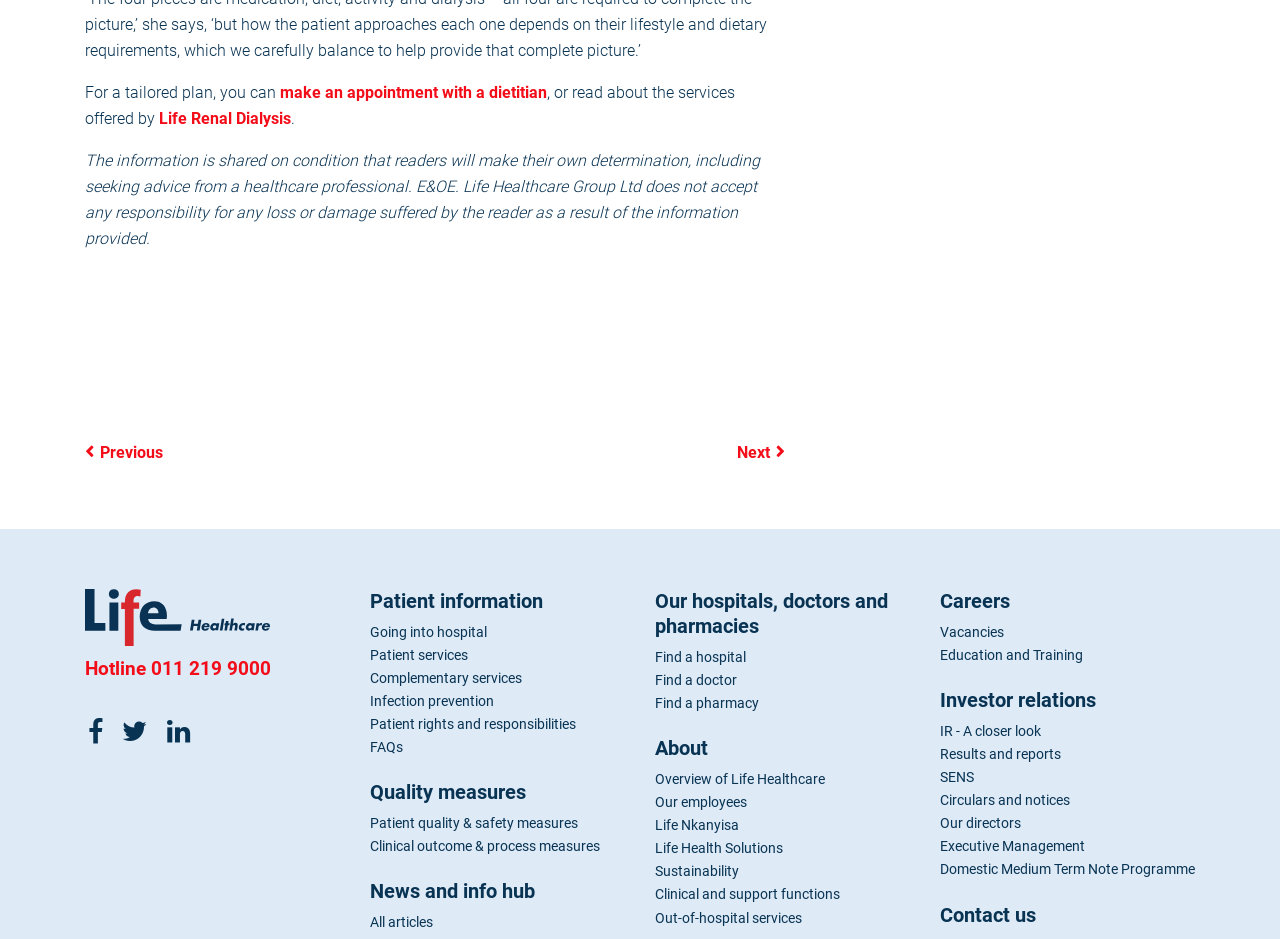How many sections are there on the webpage?
Use the image to answer the question with a single word or phrase.

4